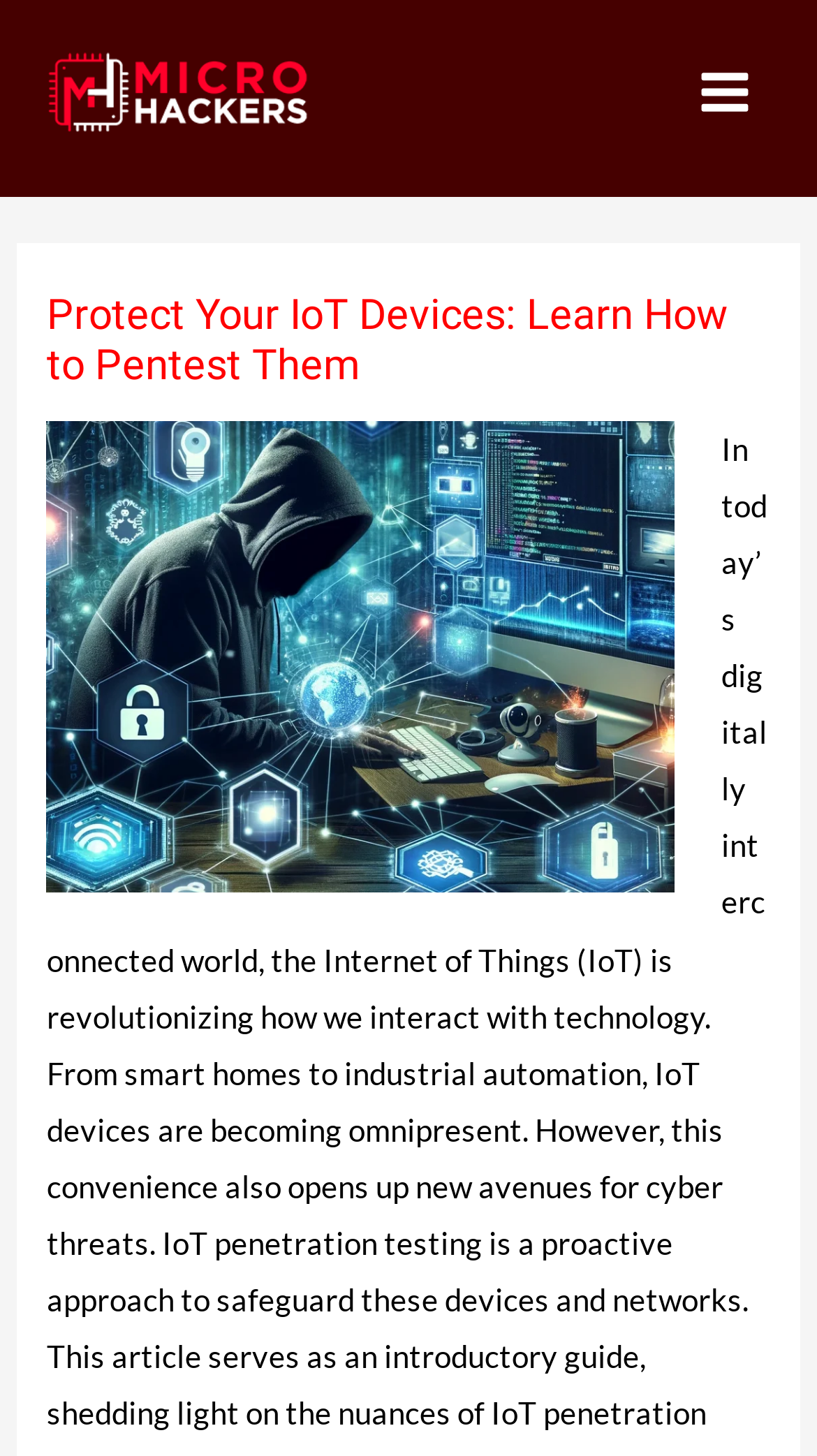What is the purpose of the button on the top right?
Using the image as a reference, answer with just one word or a short phrase.

Main Menu